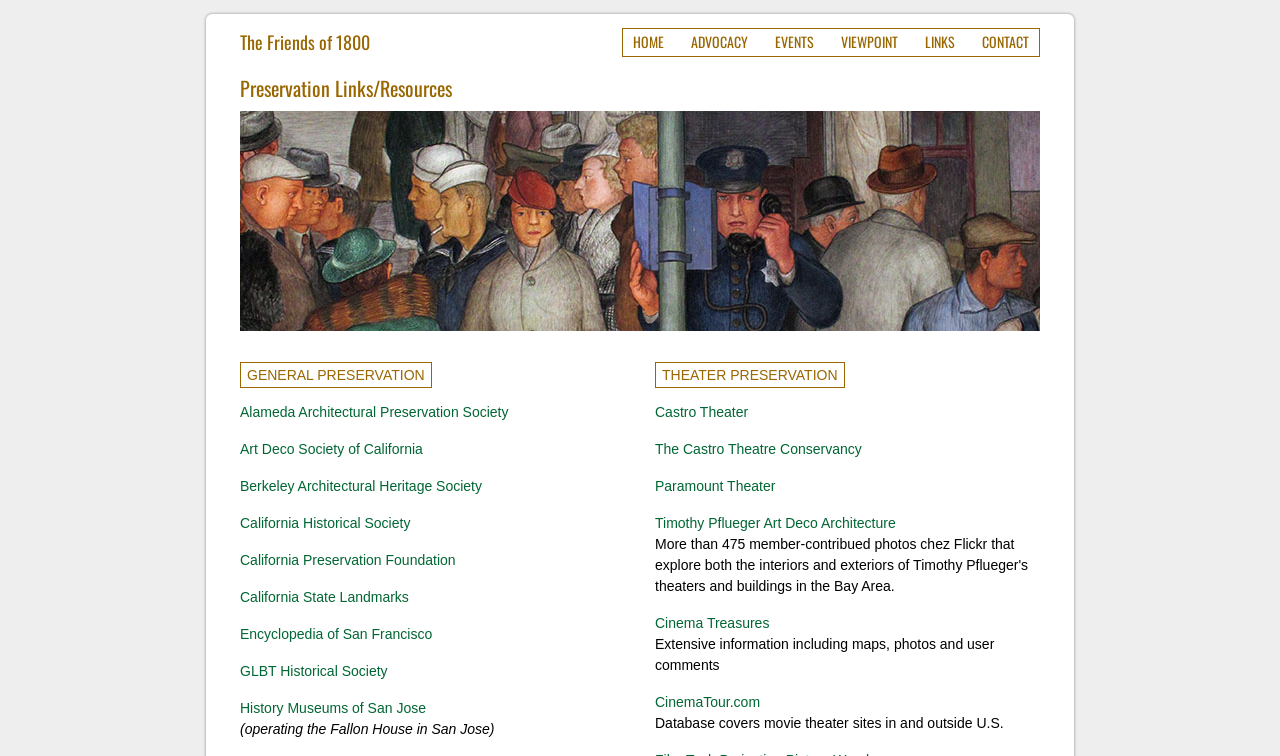Determine the bounding box coordinates of the UI element described below. Use the format (top-left x, top-left y, bottom-right x, bottom-right y) with floating point numbers between 0 and 1: aria-label="Advertisement" name="aswift_1" title="Advertisement"

None